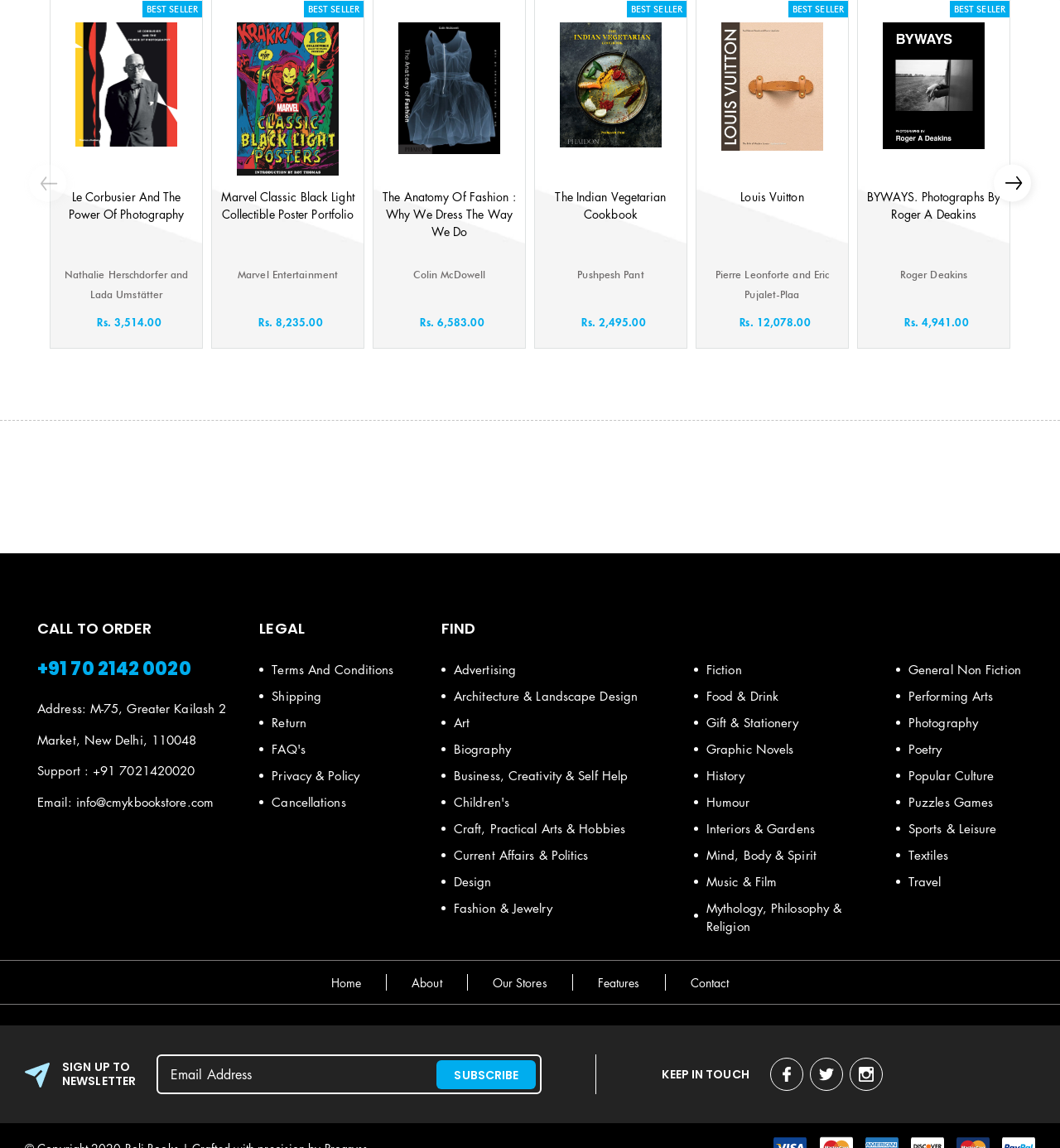Please provide a brief answer to the following inquiry using a single word or phrase:
What is the price of the book 'Le Corbusier And The Power Of Photography'?

Rs. 3,514.00